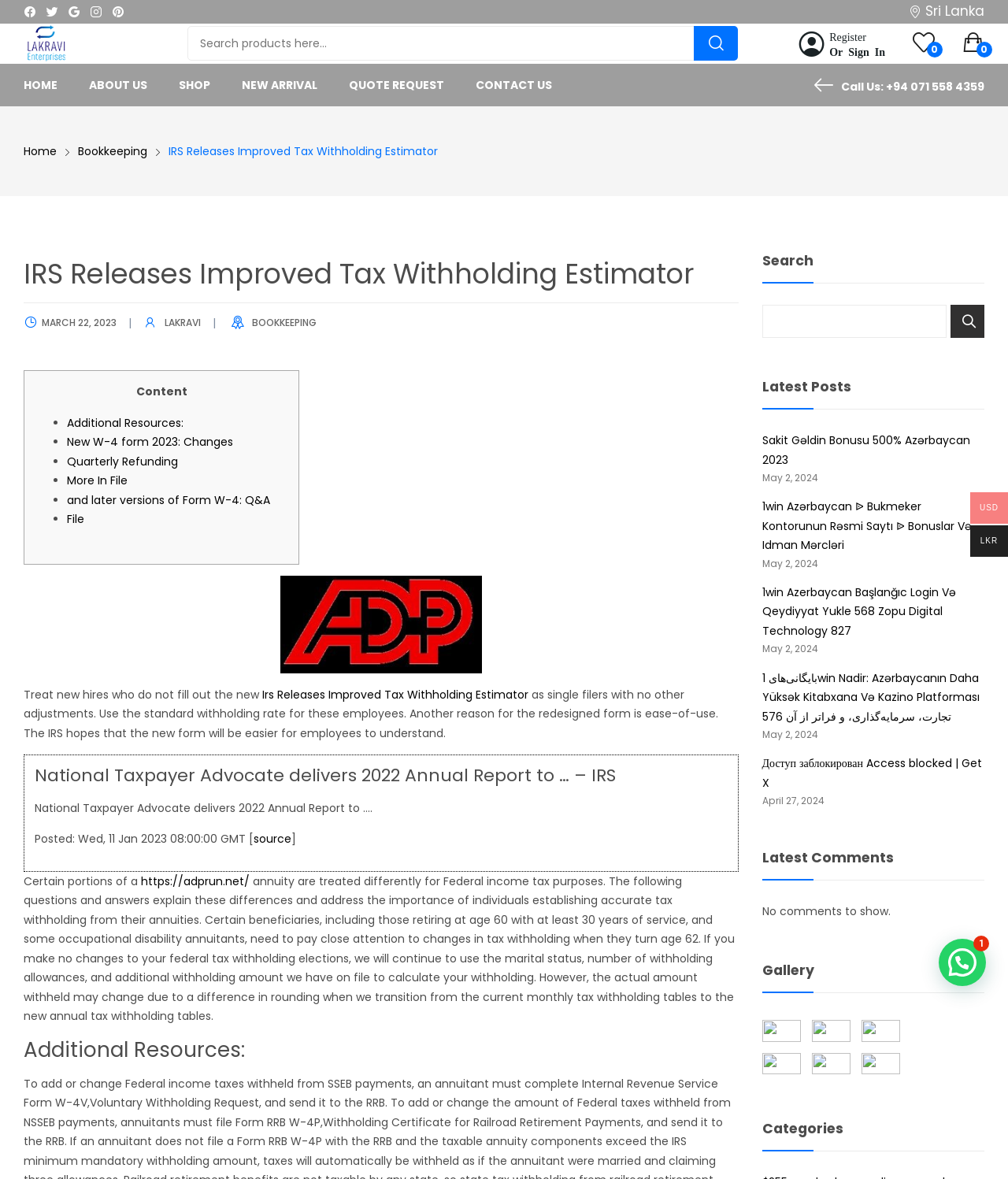Using the provided element description, identify the bounding box coordinates as (top-left x, top-left y, bottom-right x, bottom-right y). Ensure all values are between 0 and 1. Description: name="s" placeholder="Search products here..."

[0.187, 0.023, 0.689, 0.051]